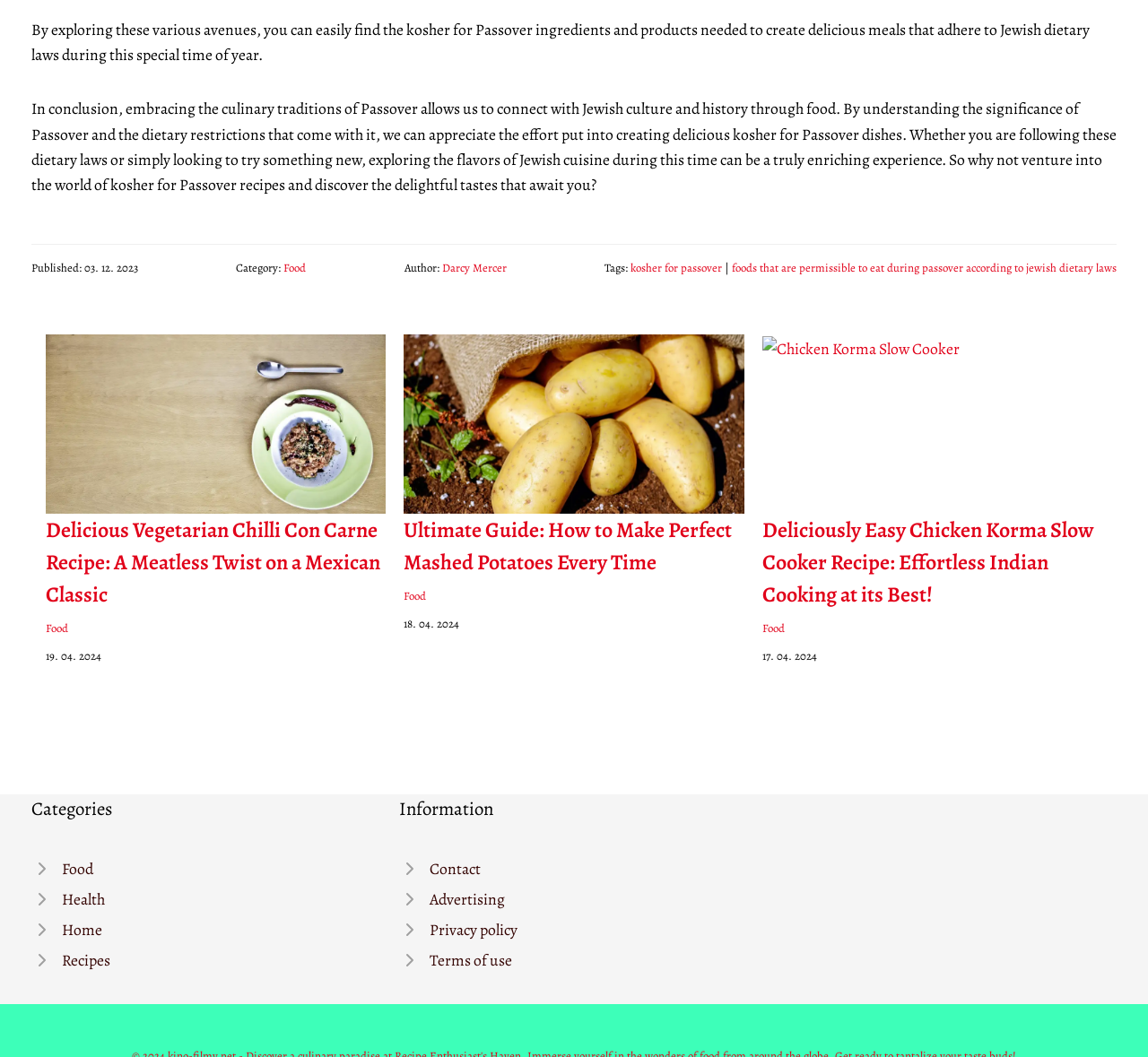Please give a succinct answer using a single word or phrase:
What is the topic of the article with the heading 'Delicious Vegetarian Chilli Con Carne Recipe'? 

Food